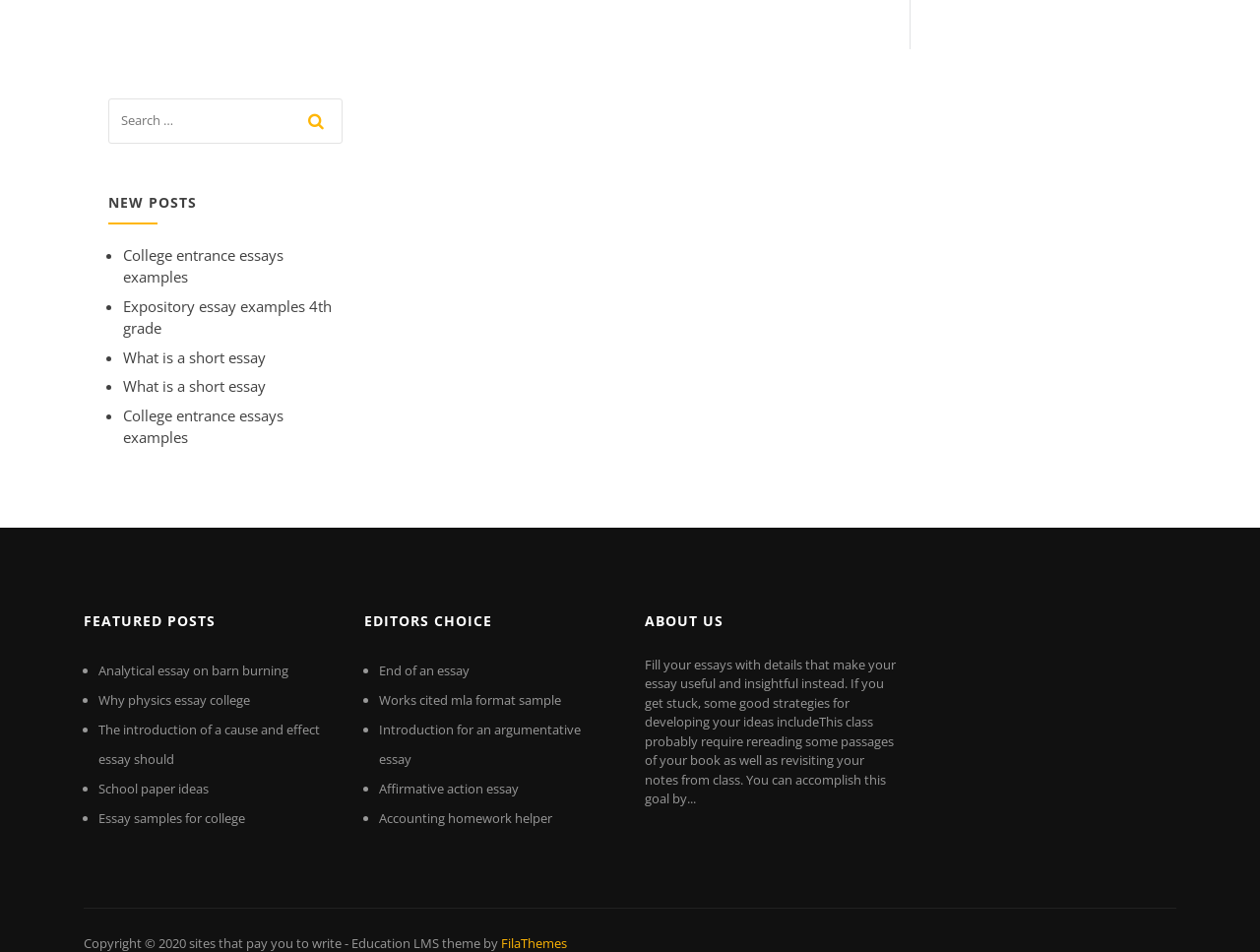What type of posts are featured in the 'FEATURED POSTS' section?
Give a one-word or short phrase answer based on the image.

Analytical essays